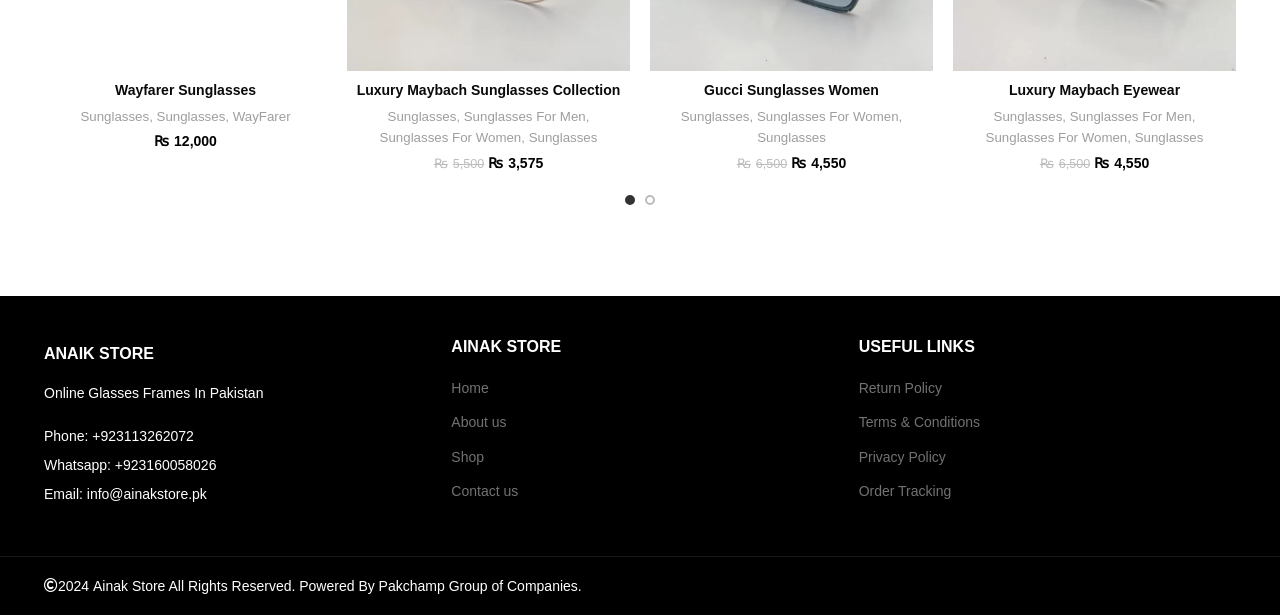How many links are there in the 'USEFUL LINKS' section?
Look at the image and respond to the question as thoroughly as possible.

I found the number of links in the 'USEFUL LINKS' section by counting the links below the 'USEFUL LINKS' heading, which are 'Return Policy', 'Terms & Conditions', 'Privacy Policy', and 'Order Tracking'.